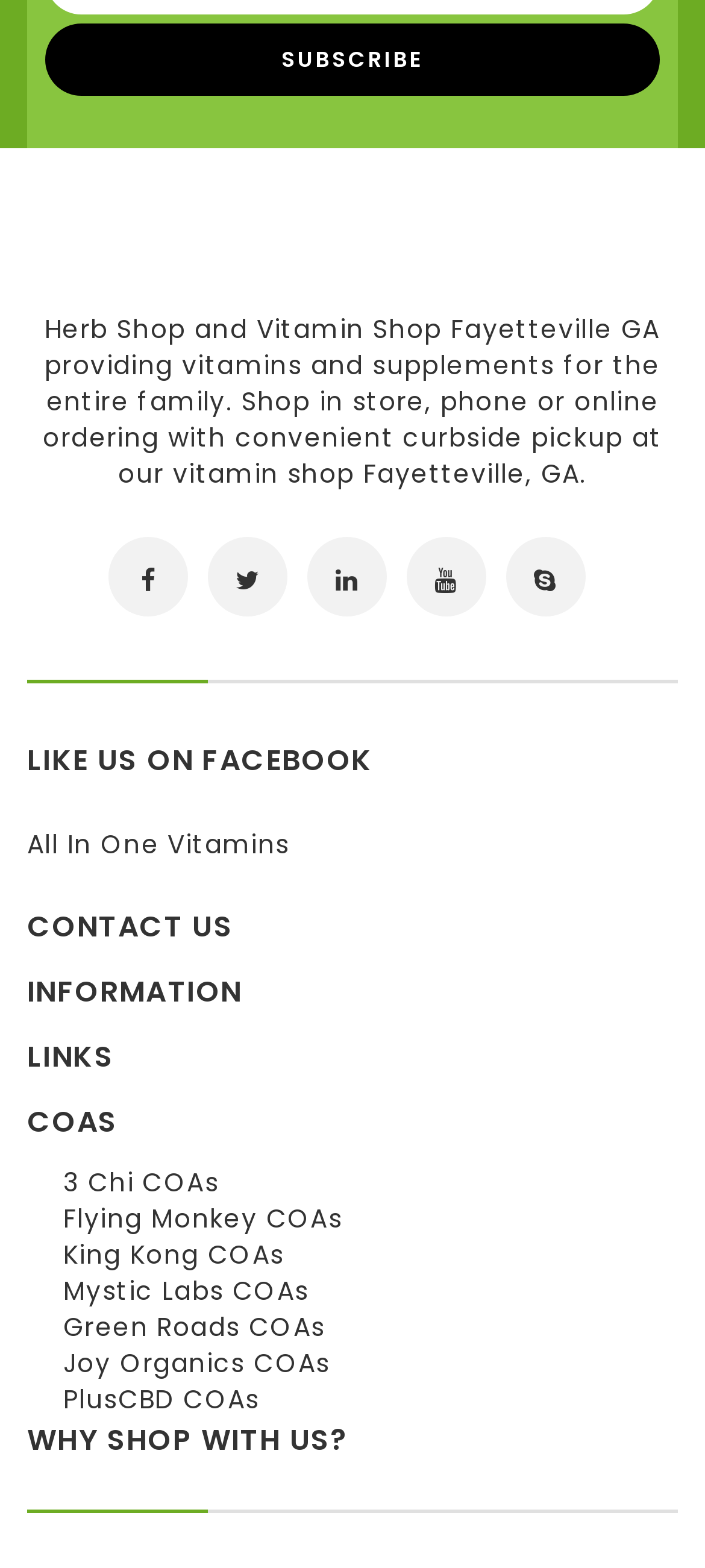Identify the bounding box coordinates of the section to be clicked to complete the task described by the following instruction: "Like us on Facebook". The coordinates should be four float numbers between 0 and 1, formatted as [left, top, right, bottom].

[0.038, 0.47, 0.962, 0.5]